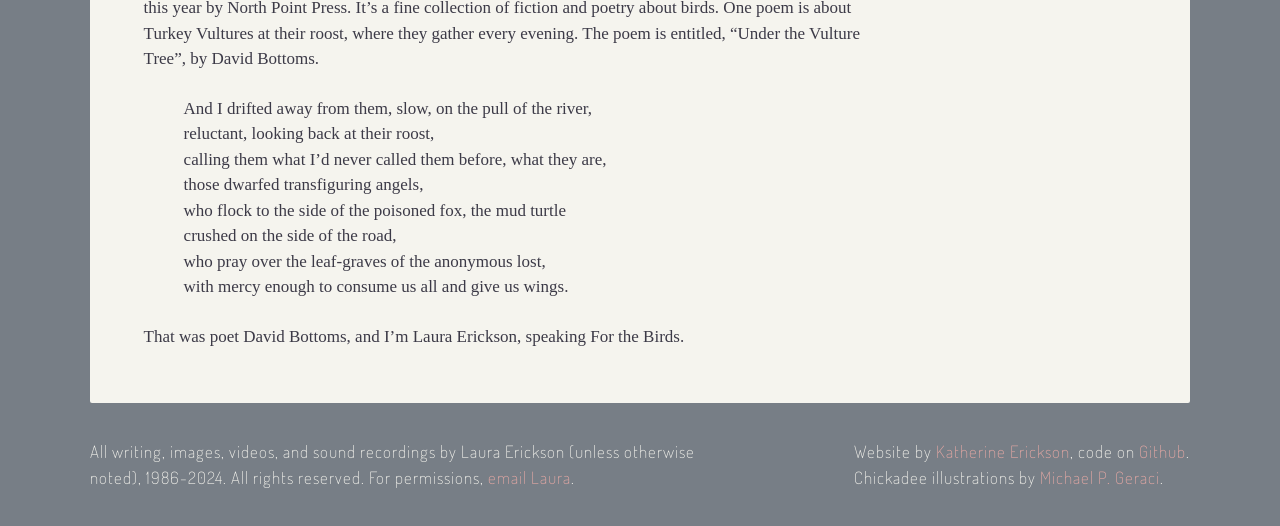Who designed the website?
Carefully analyze the image and provide a thorough answer to the question.

The website was designed by Katherine Erickson, who is credited with the website's design, and the code is available on Github.